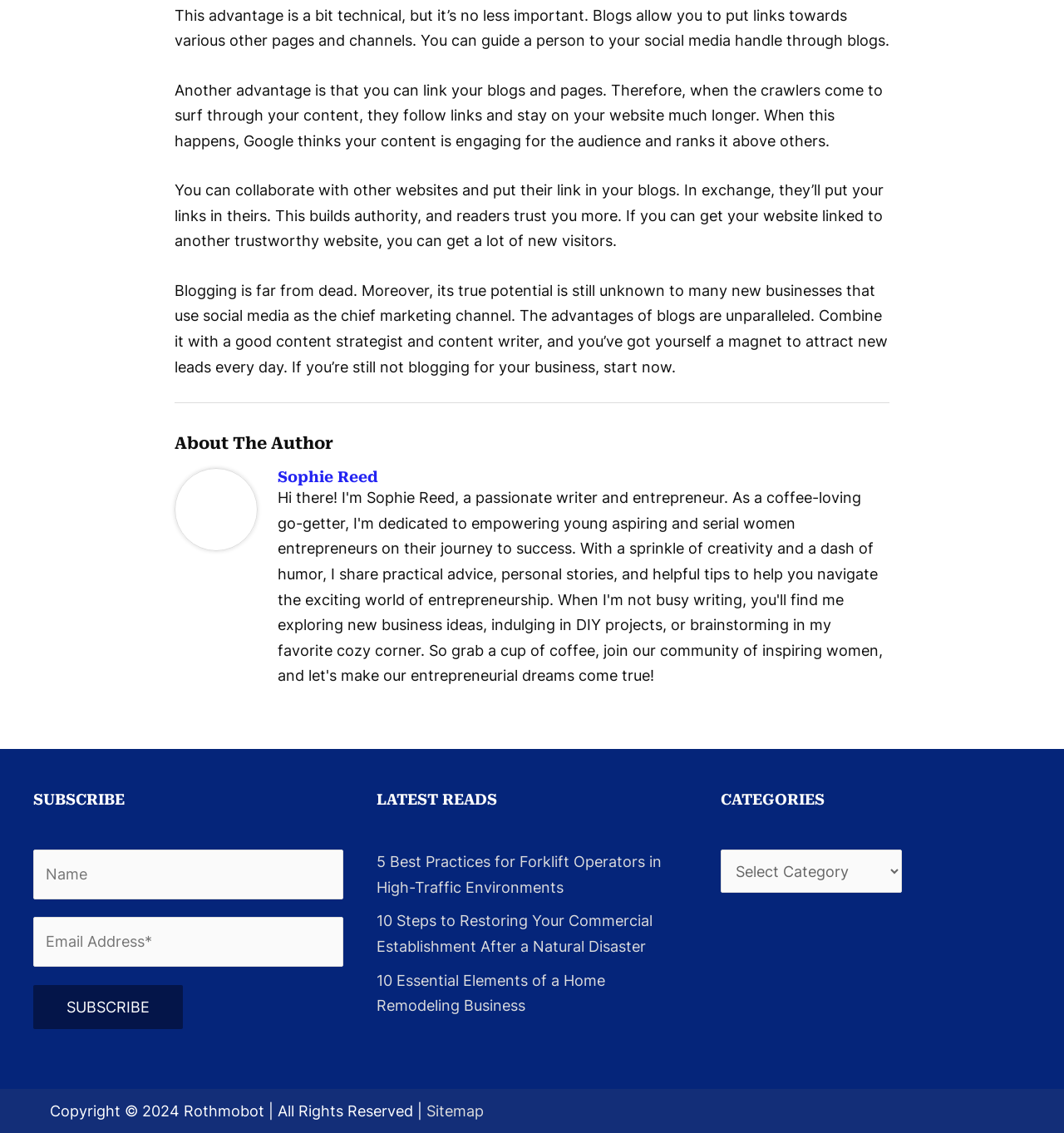Determine the bounding box coordinates for the area that needs to be clicked to fulfill this task: "Select a category from the dropdown menu". The coordinates must be given as four float numbers between 0 and 1, i.e., [left, top, right, bottom].

[0.677, 0.75, 0.847, 0.788]